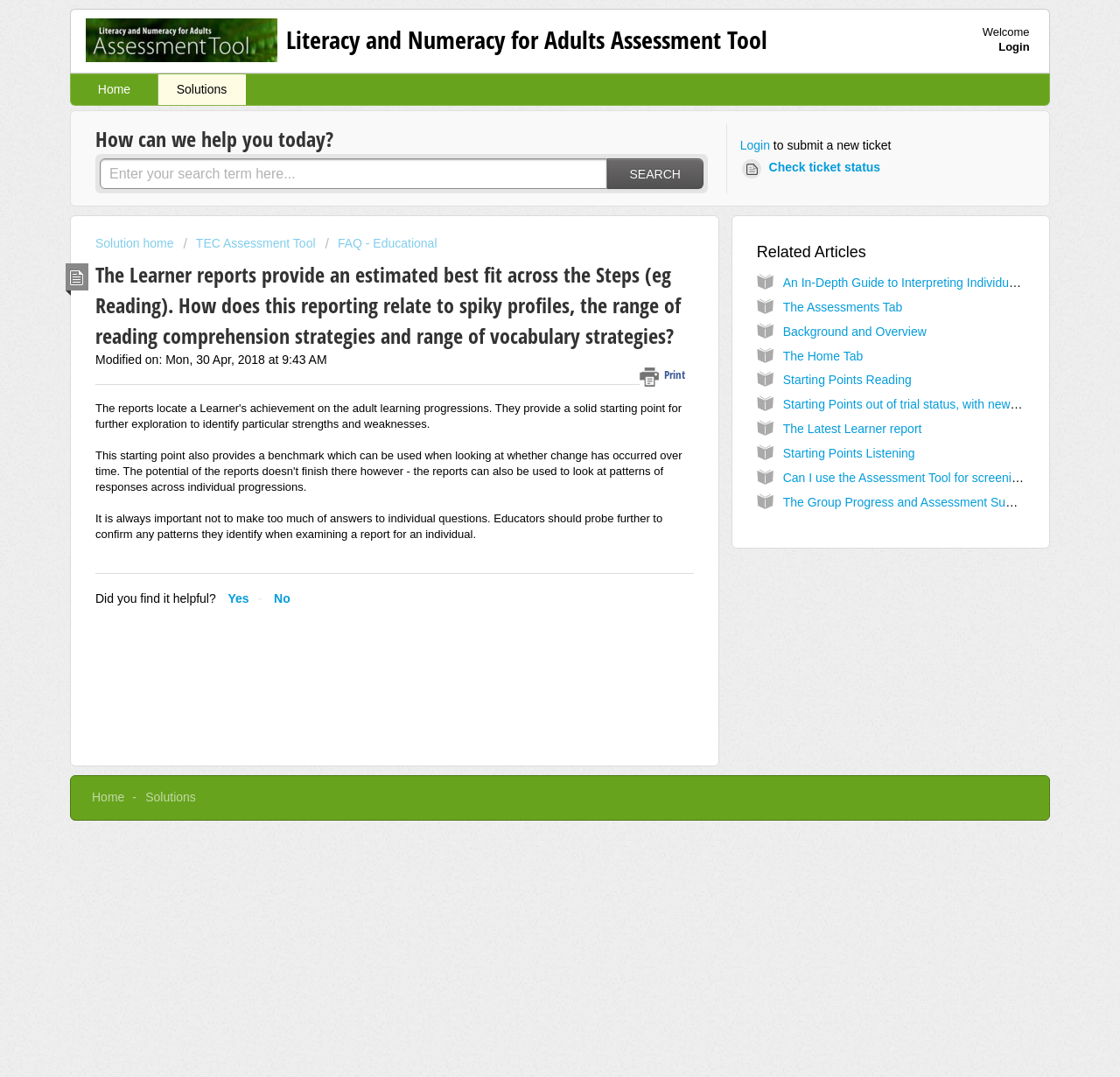What is the name of the assessment tool?
Answer with a single word or phrase by referring to the visual content.

Literacy and Numeracy for Adults Assessment Tool